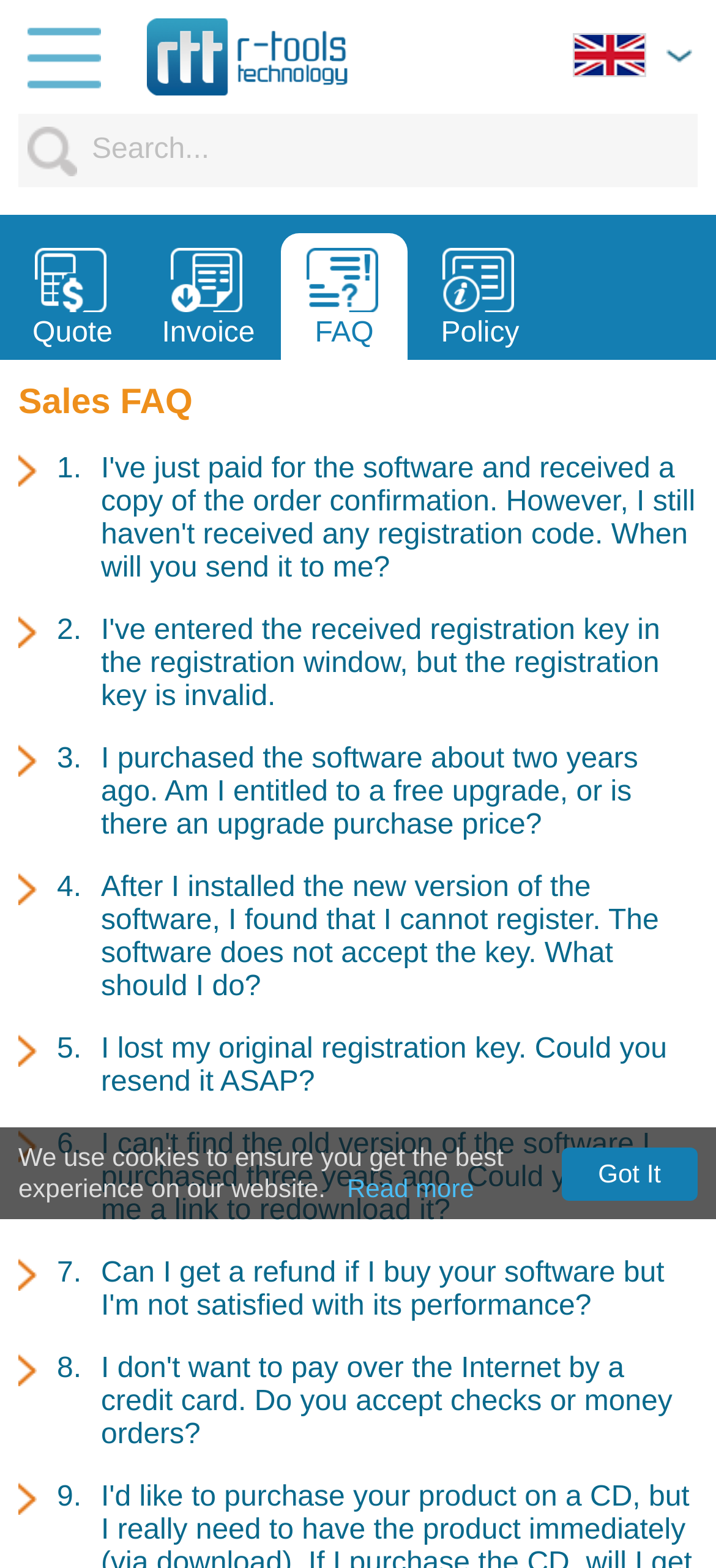Find the bounding box coordinates of the element I should click to carry out the following instruction: "Go to R-Tools Technology Inc. website".

[0.205, 0.012, 0.487, 0.061]